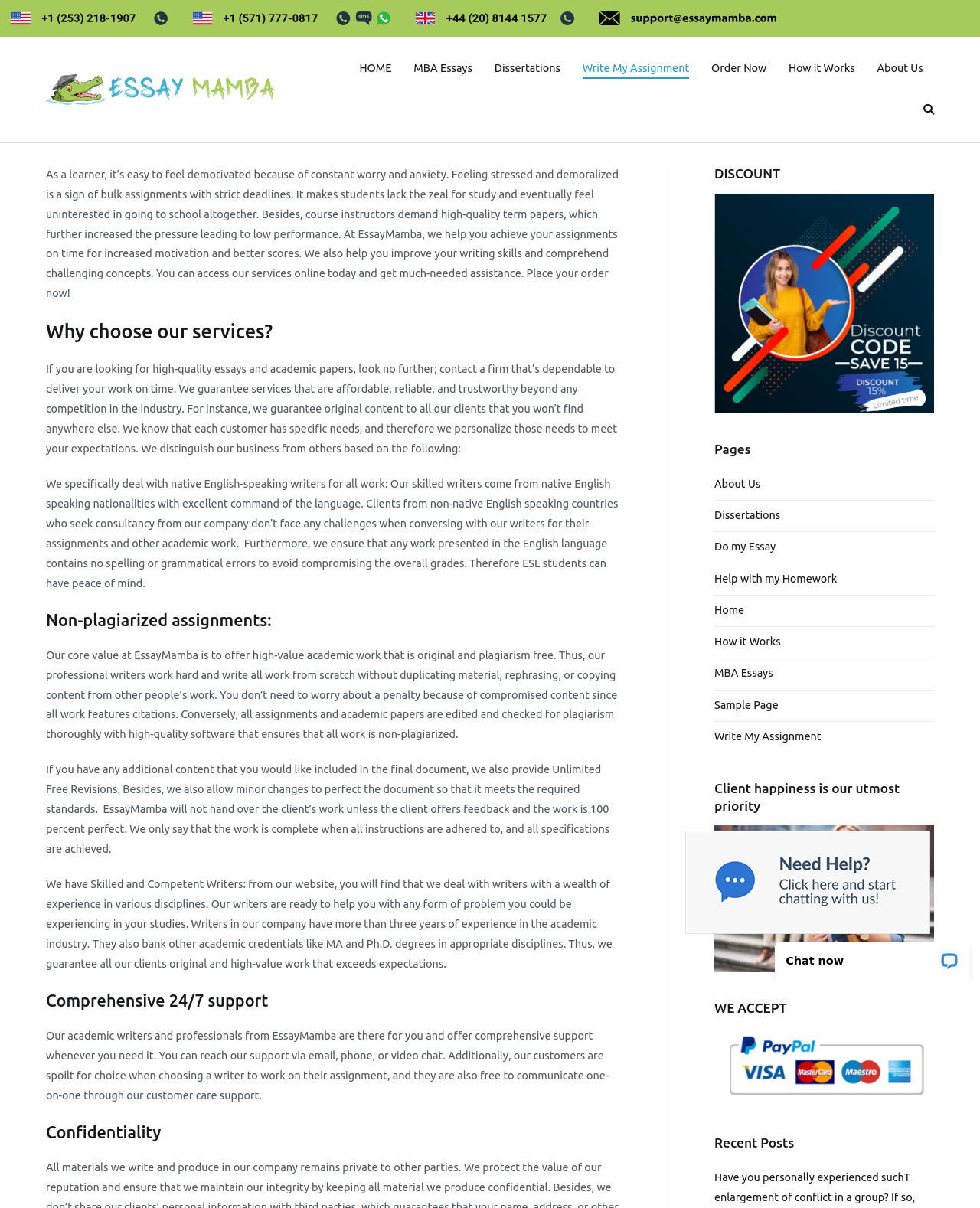How can customers contact the company's support?
Refer to the image and provide a concise answer in one word or phrase.

Via email, phone, or video chat